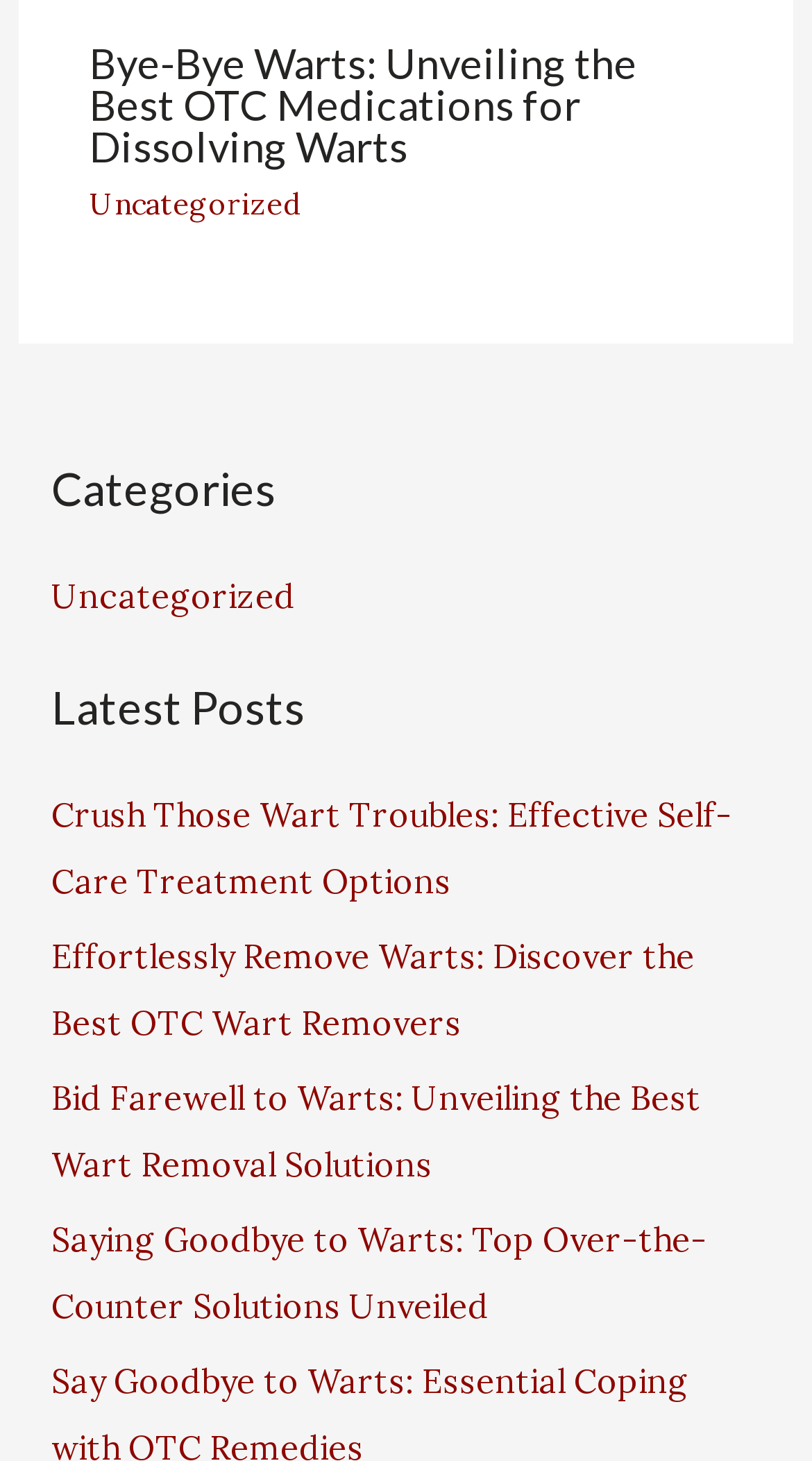What is the main topic of this webpage?
Refer to the screenshot and respond with a concise word or phrase.

Warts removal